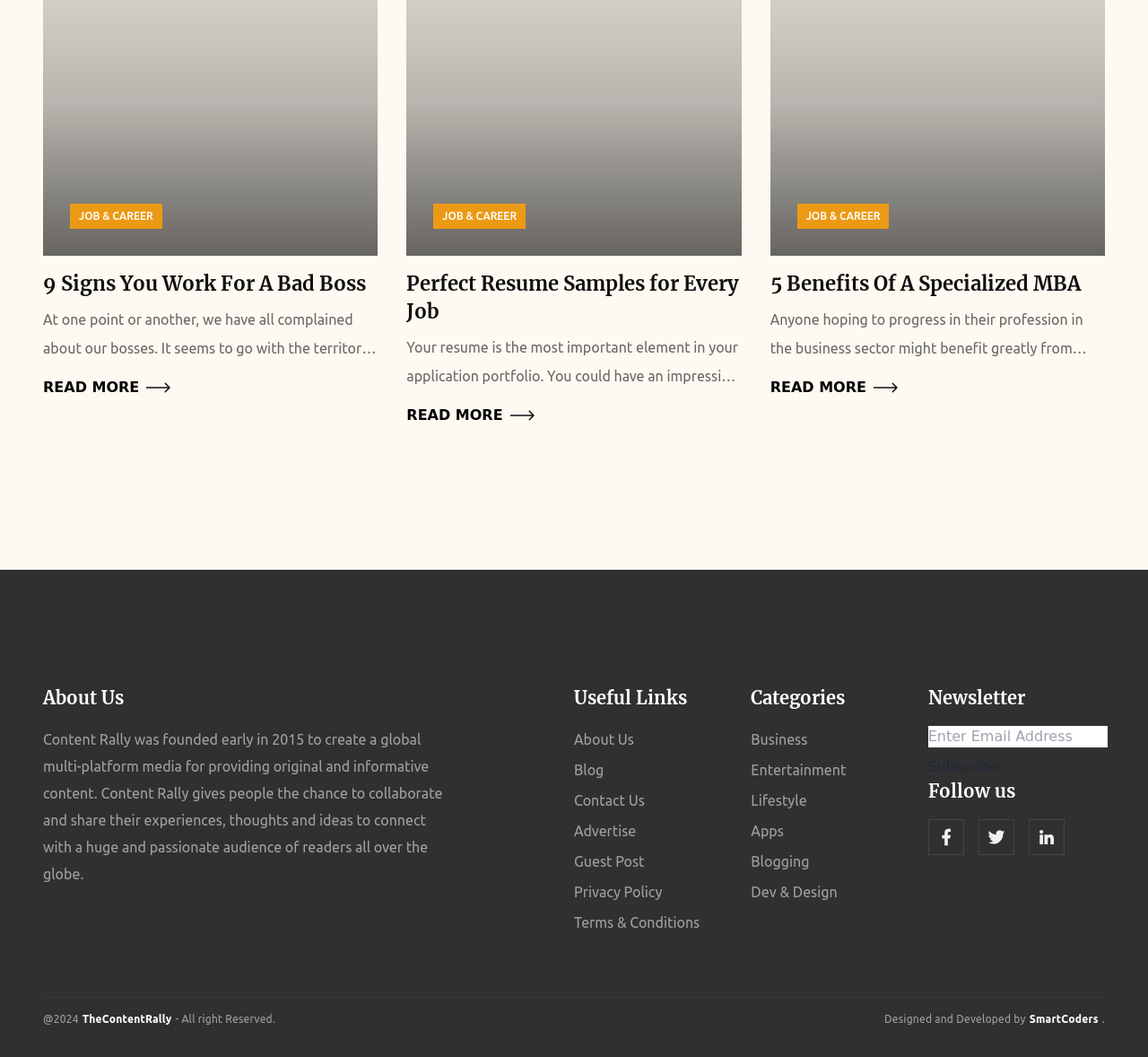Determine the bounding box coordinates of the clickable region to follow the instruction: "Read about 9 signs you work for a bad boss".

[0.038, 0.256, 0.319, 0.28]